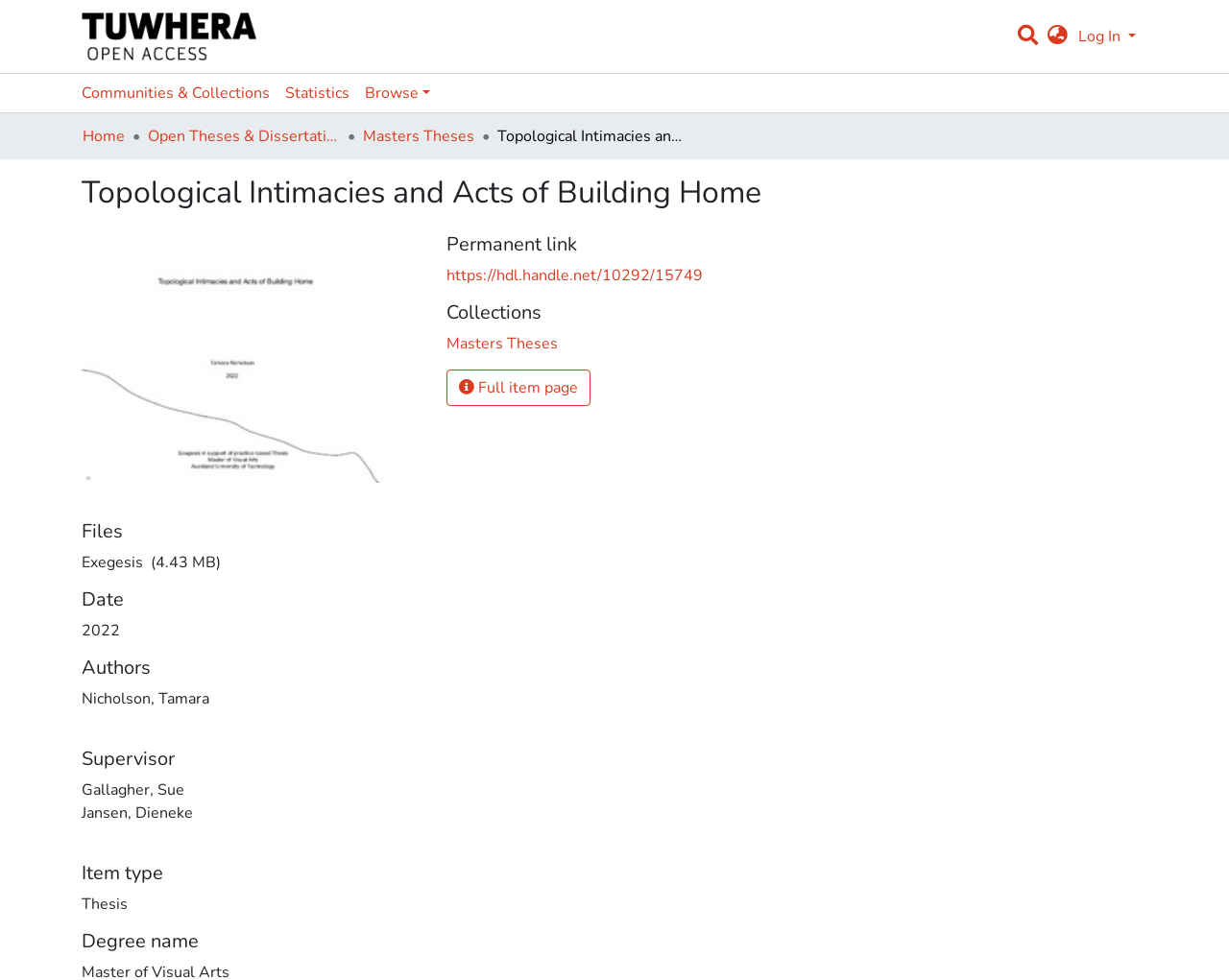Provide the bounding box coordinates of the area you need to click to execute the following instruction: "Switch language".

[0.847, 0.025, 0.874, 0.049]